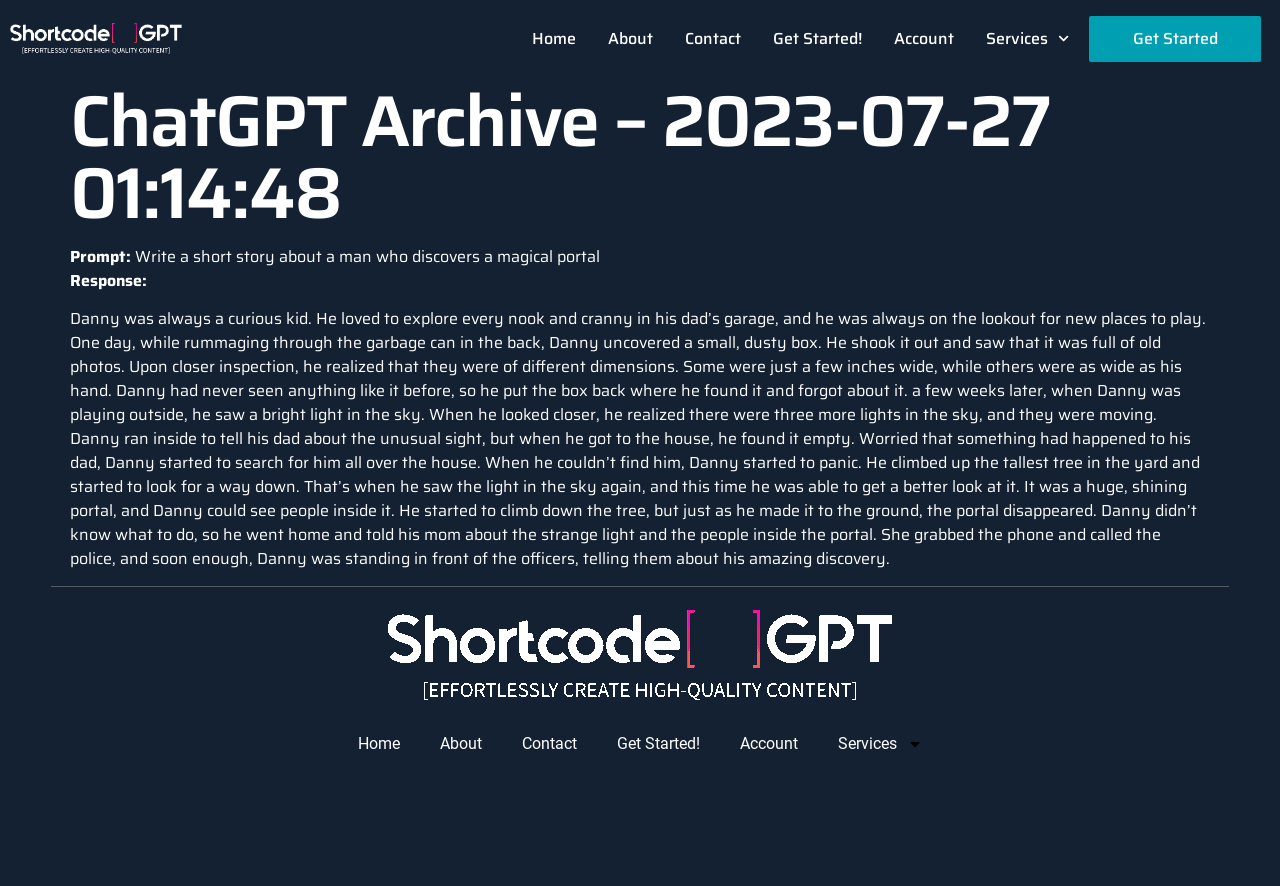Please provide a comprehensive answer to the question based on the screenshot: How many images are there on the webpage?

I looked at the image elements on the webpage and found two images, one in the top navigation menu and another in the bottom section.